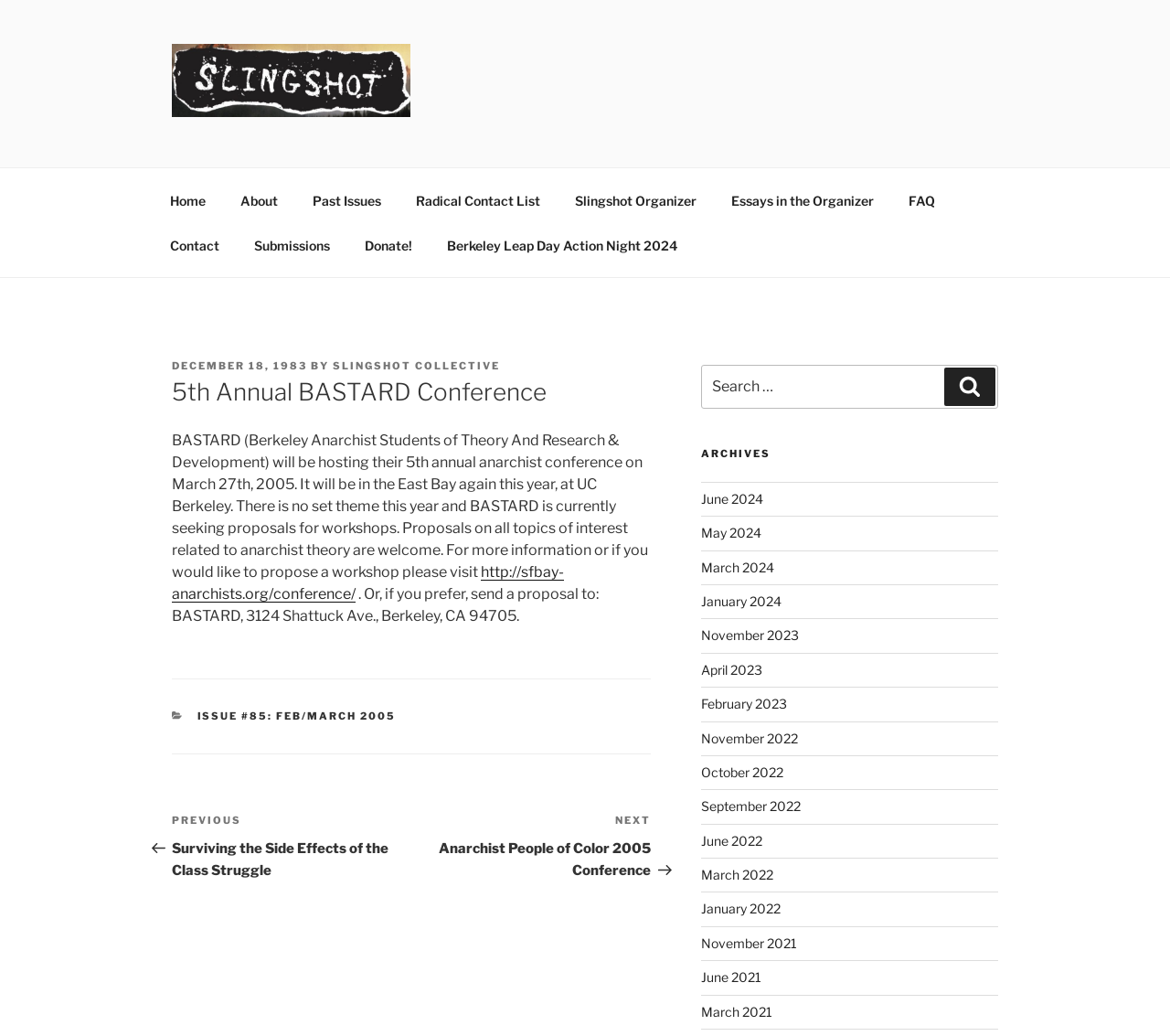Determine the bounding box for the UI element that matches this description: "Donate!".

[0.298, 0.215, 0.366, 0.258]